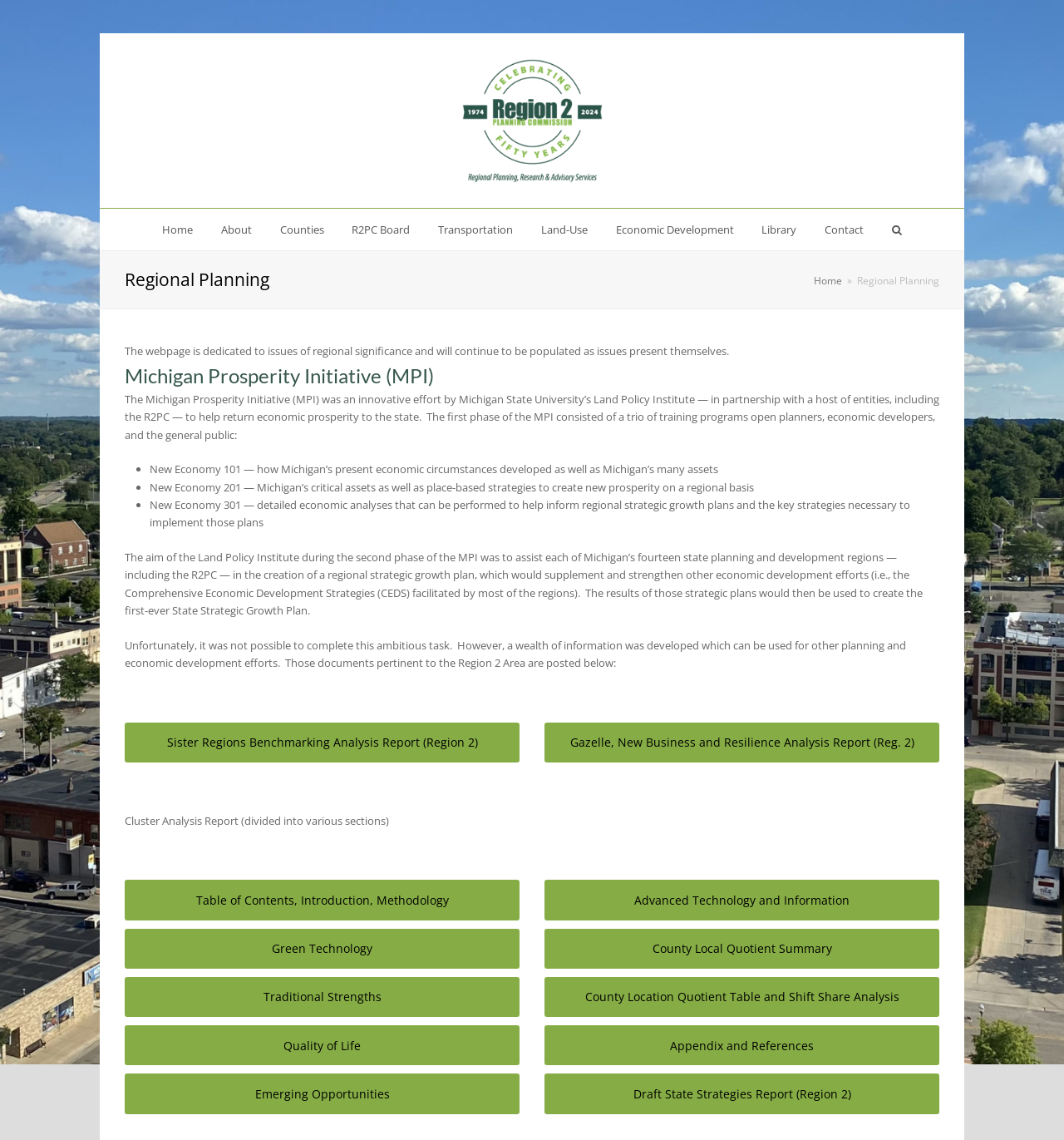What is the Michigan Prosperity Initiative (MPI)?
Provide a one-word or short-phrase answer based on the image.

An innovative effort by Michigan State University’s Land Policy Institute